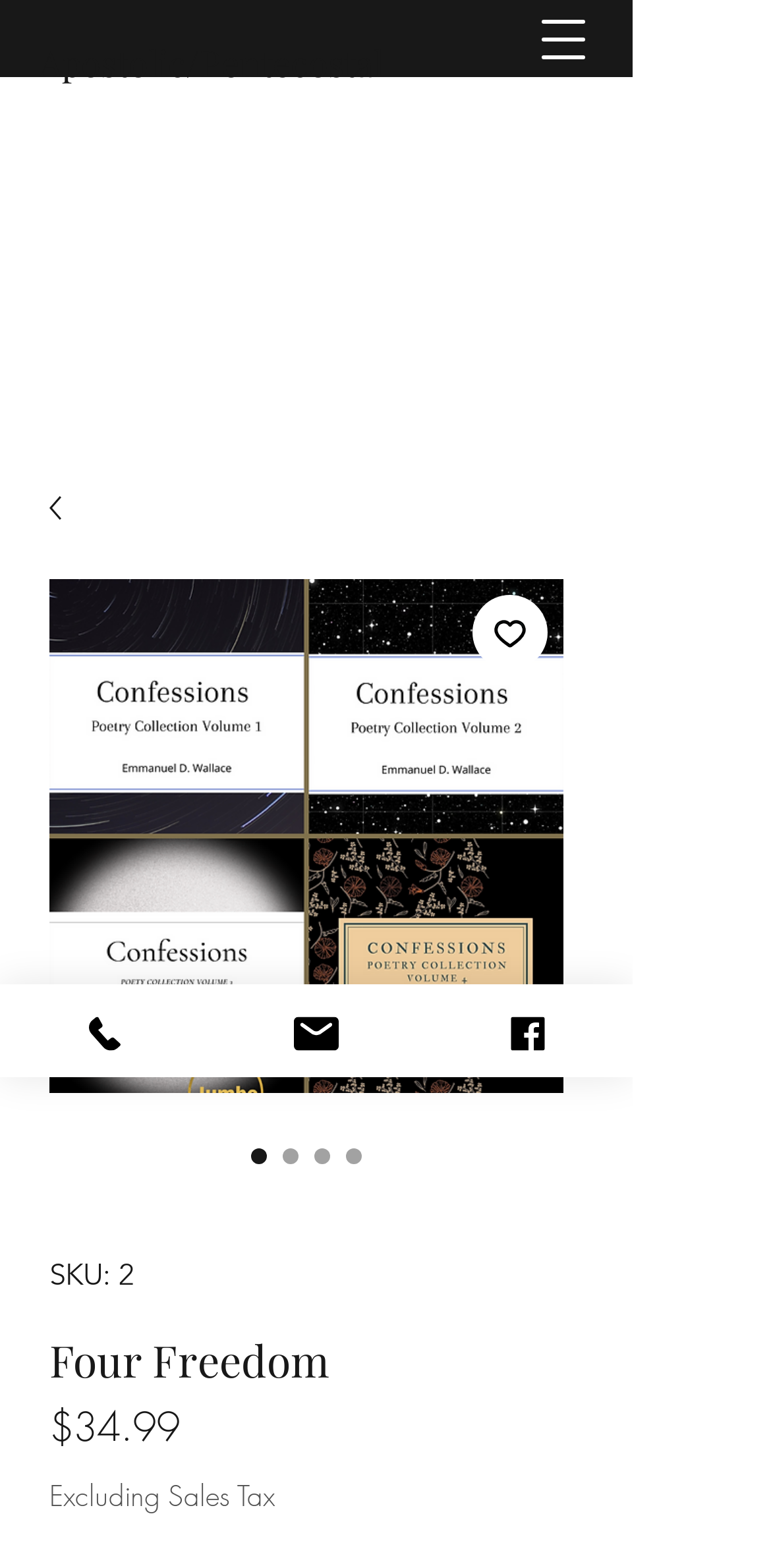Please find the bounding box coordinates in the format (top-left x, top-left y, bottom-right x, bottom-right y) for the given element description. Ensure the coordinates are floating point numbers between 0 and 1. Description: dcnat.dub@gmail.com

[0.258, 0.178, 0.563, 0.197]